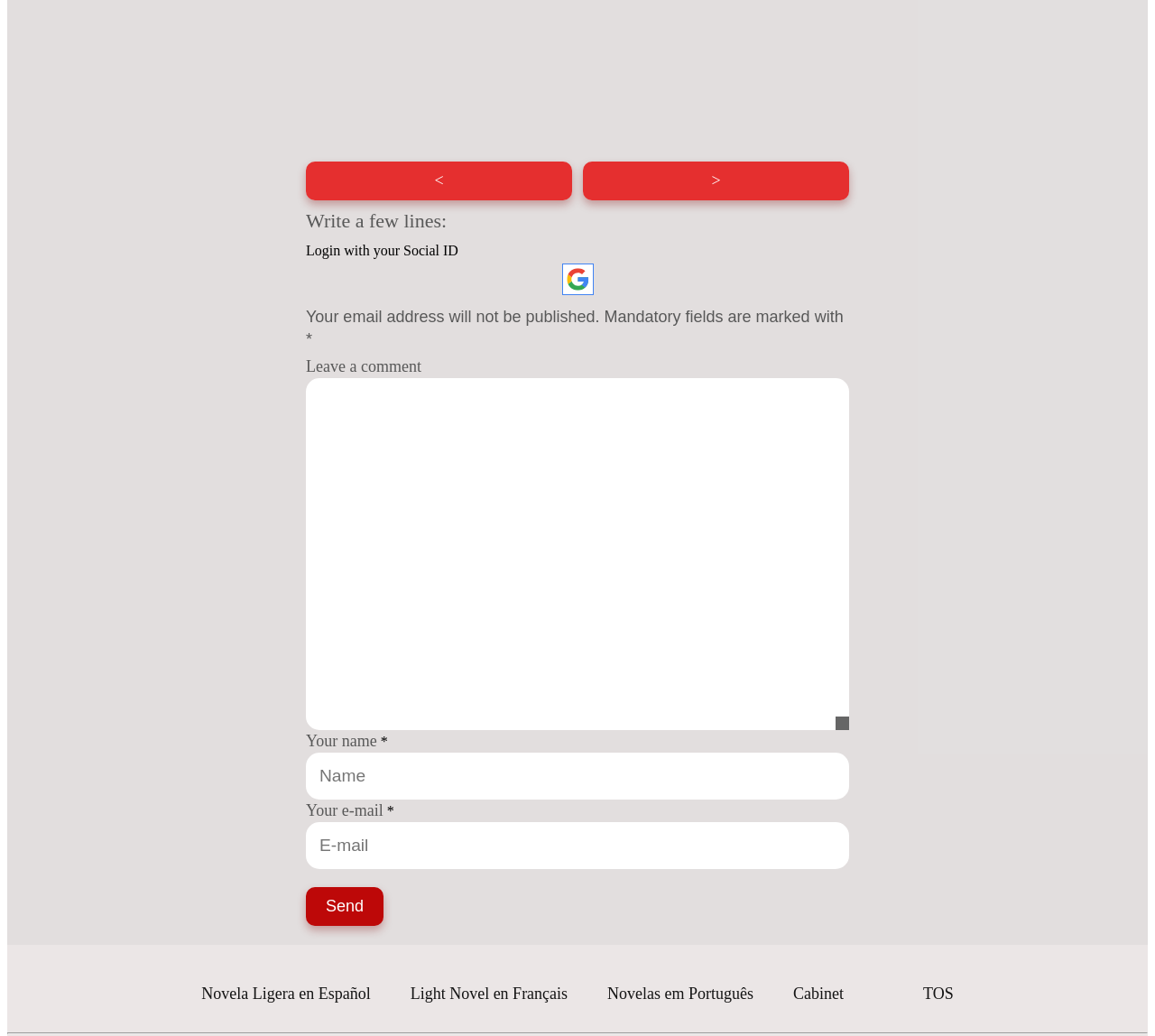Provide a brief response using a word or short phrase to this question:
How many social login options are available?

One